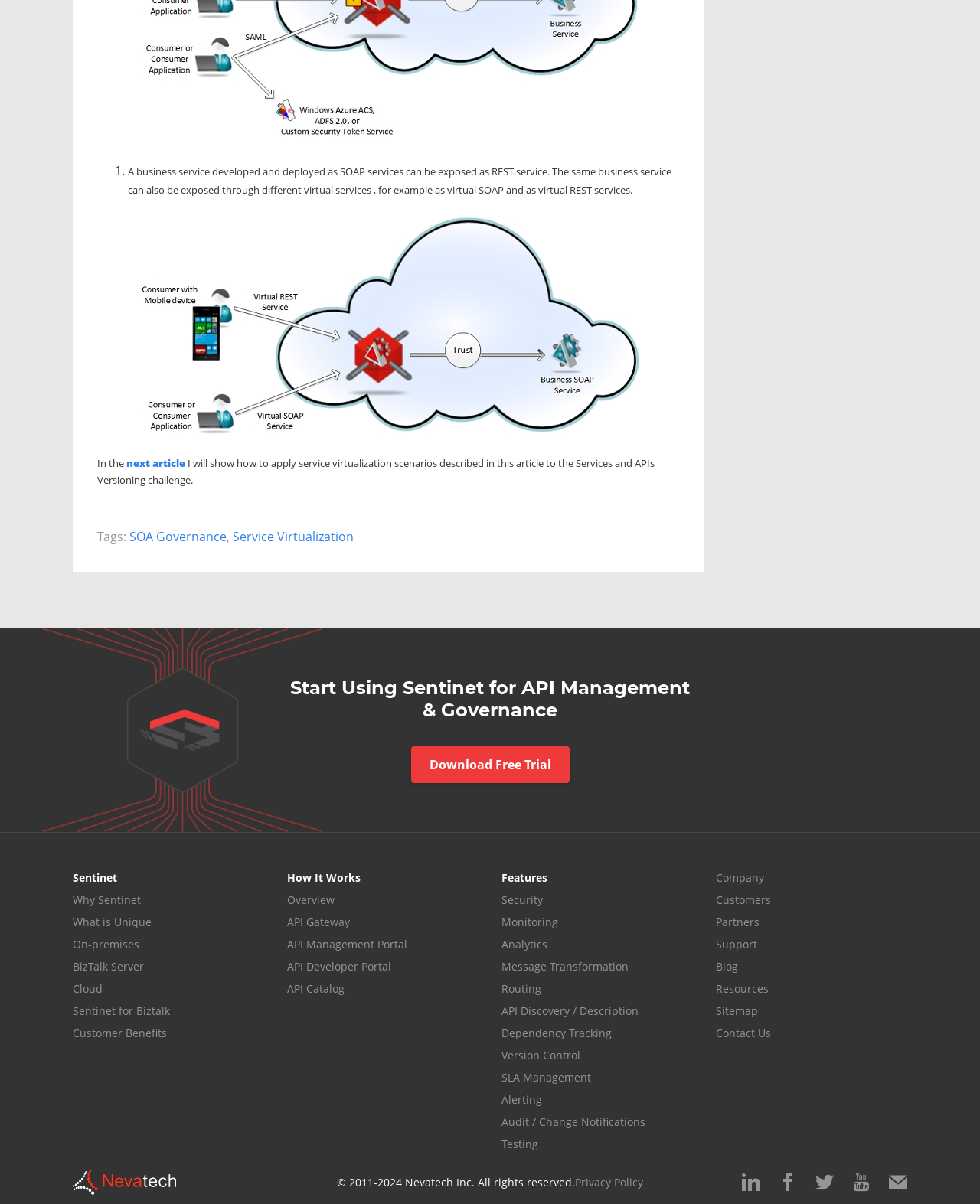Please mark the bounding box coordinates of the area that should be clicked to carry out the instruction: "Download the free trial".

[0.419, 0.62, 0.581, 0.65]